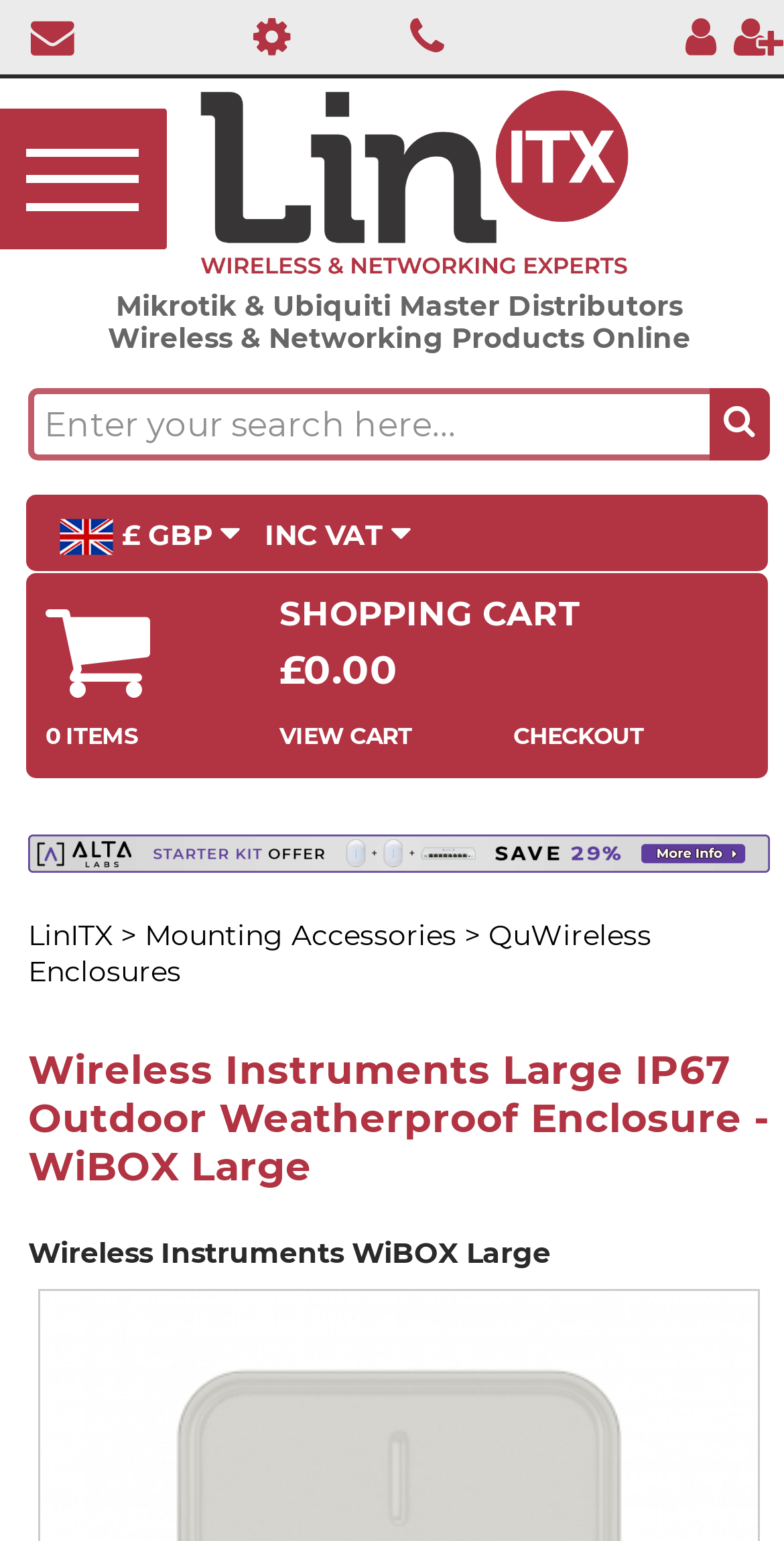Please determine the bounding box coordinates for the element with the description: "QuWireless Enclosures".

[0.036, 0.596, 0.831, 0.643]